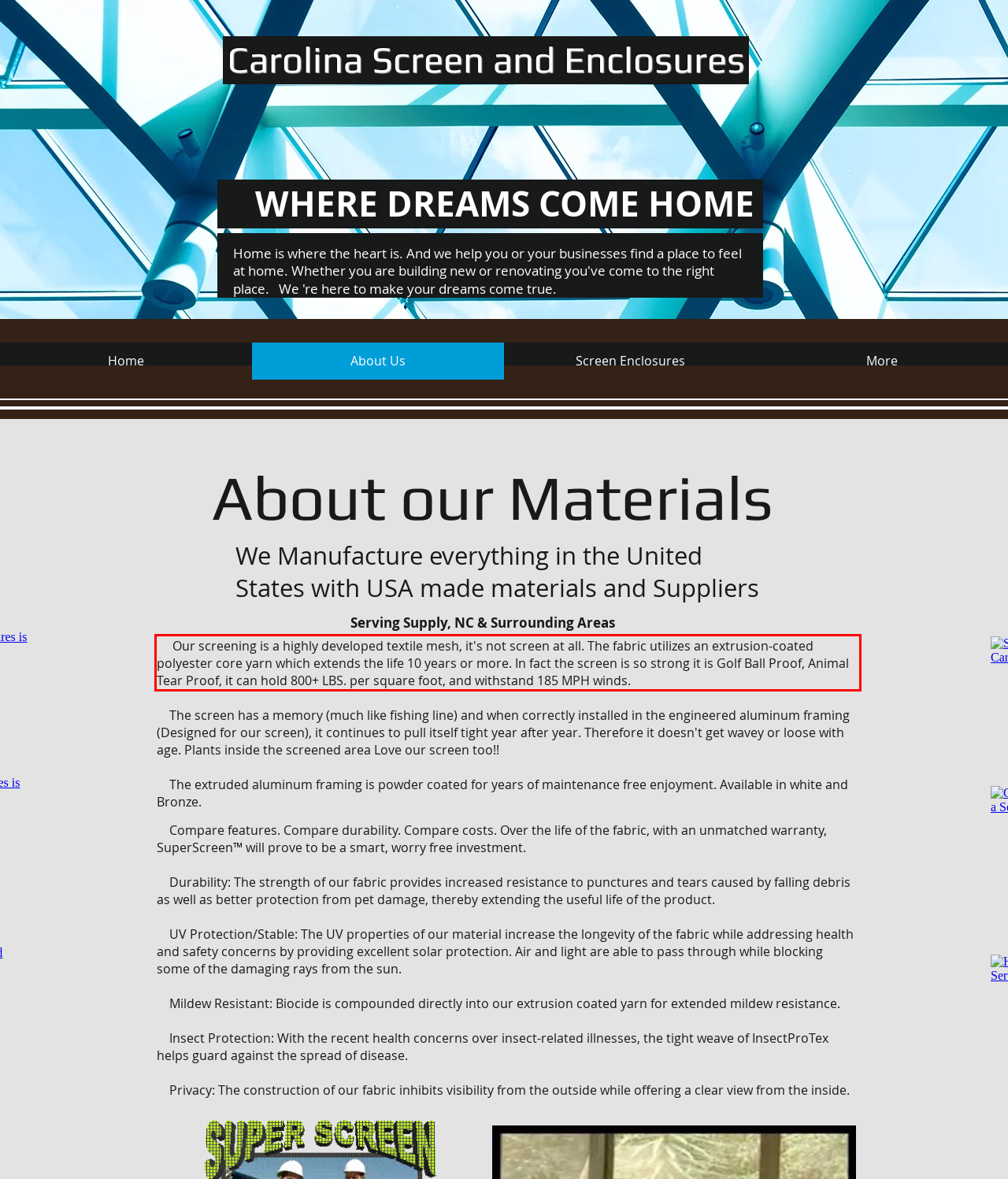Inspect the webpage screenshot that has a red bounding box and use OCR technology to read and display the text inside the red bounding box.

Our screening is a highly developed textile mesh, it's not screen at all. The fabric utilizes an extrusion-coated polyester core yarn which extends the life 10 years or more. In fact the screen is so strong it is Golf Ball Proof, Animal Tear Proof, it can hold 800+ LBS. per square foot, and withstand 185 MPH winds.